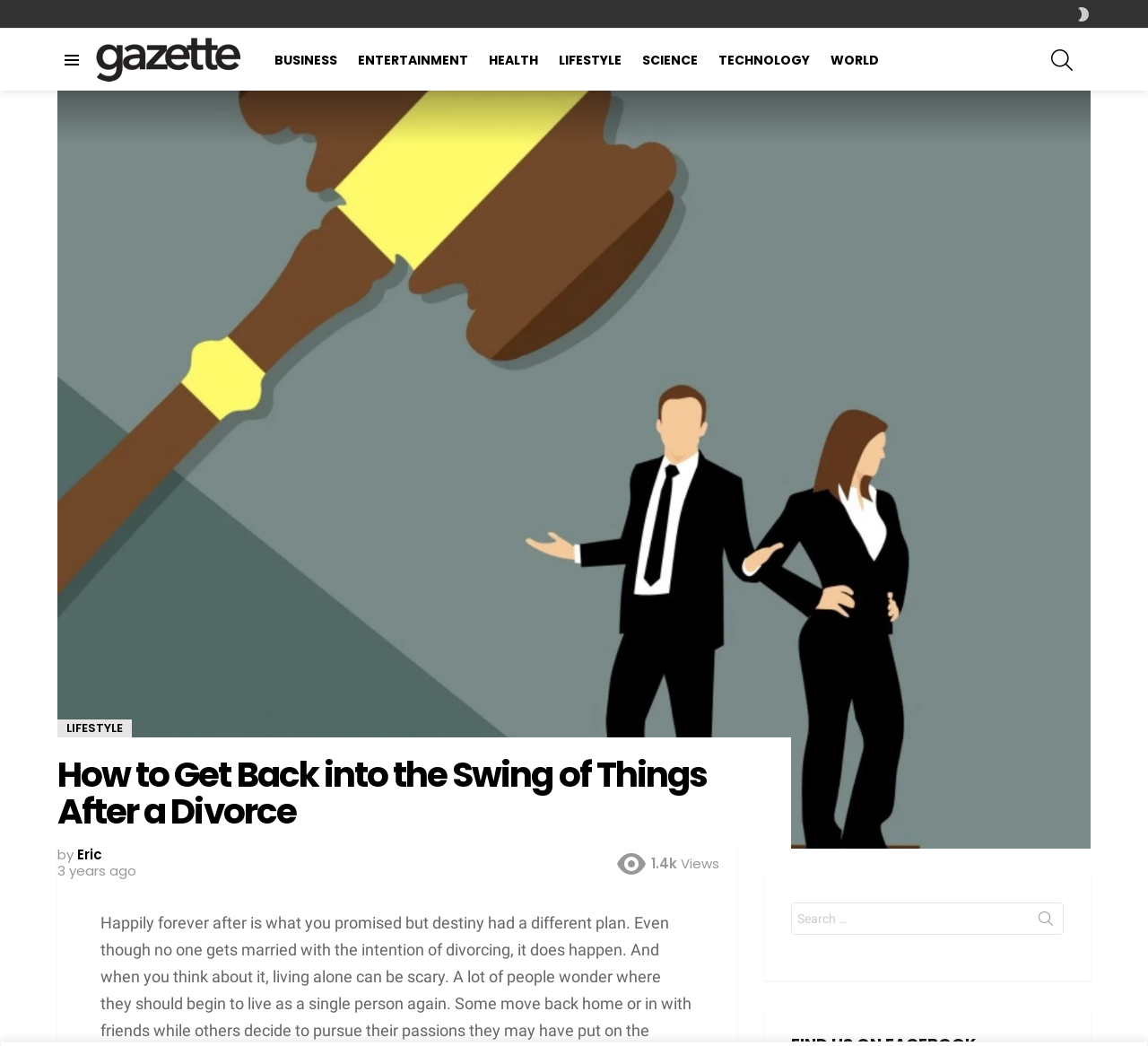Produce an elaborate caption capturing the essence of the webpage.

The webpage appears to be an article or blog post titled "How to Get Back into the Swing of Things After a Divorce". At the top right corner, there is a button to switch the skin of the webpage. Next to it, there is a menu button with an icon. Below these elements, there is a horizontal navigation bar with links to different categories, including "Gazette Day", "BUSINESS", "ENTERTAINMENT", "HEALTH", "LIFESTYLE", "SCIENCE", "TECHNOLOGY", and "WORLD". Each of these links has an associated image or icon.

On the top left corner, there is a search button with an icon. When clicked, it expands to a search bar with a placeholder text "Search for:". The search bar is accompanied by a search button with a magnifying glass icon.

The main content of the webpage is divided into two sections. The top section has a heading with the title of the article, "How to Get Back into the Swing of Things After a Divorce". Below the title, there is a byline with the author's name, "Eric", and the date and time of publication, "June 12, 2021, 5:41 pm". There is also a view count displayed as "1.4k Views".

The article's content is not explicitly described in the accessibility tree, but it is likely to be a written piece discussing the topic of getting back into a routine after a divorce, as hinted by the meta description.